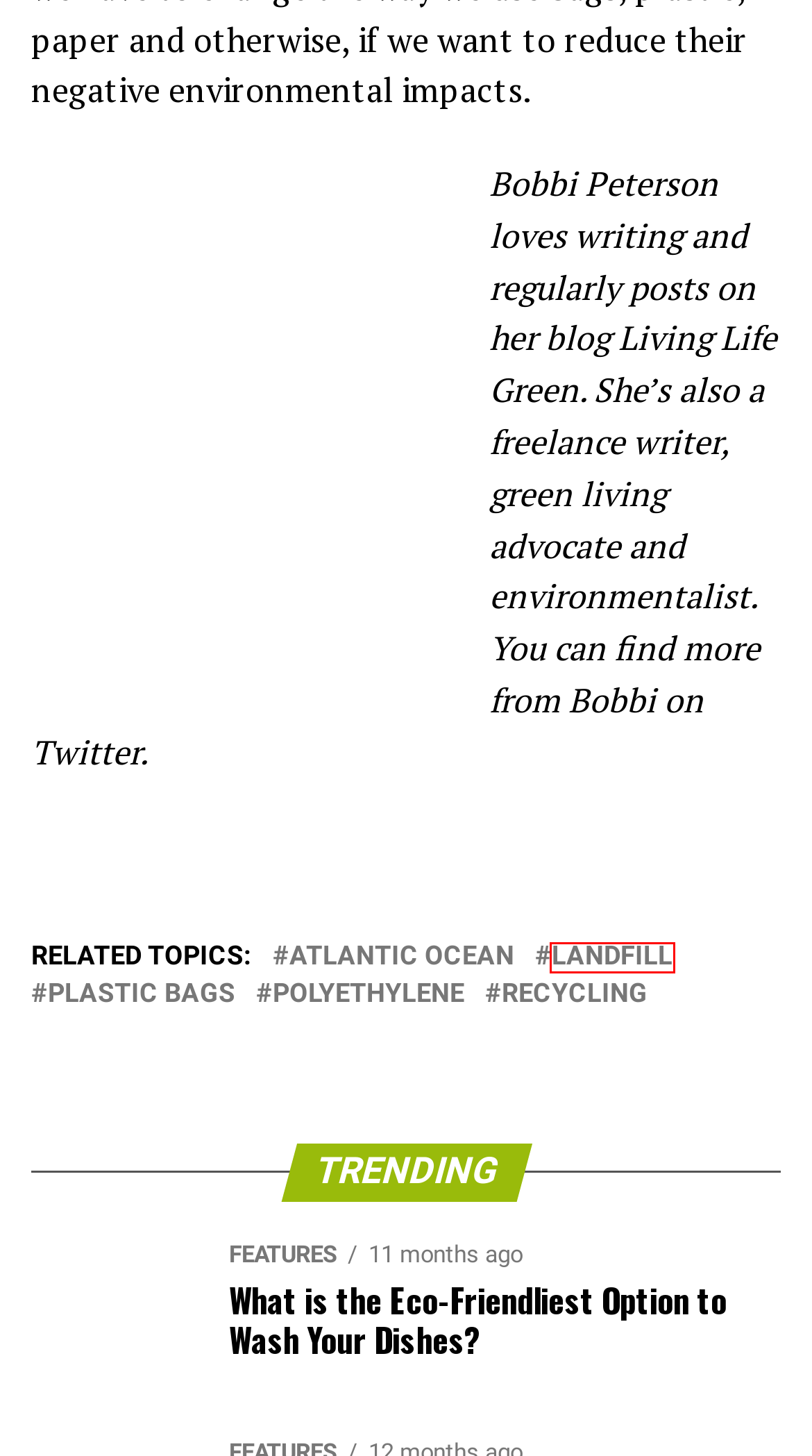Consider the screenshot of a webpage with a red bounding box around an element. Select the webpage description that best corresponds to the new page after clicking the element inside the red bounding box. Here are the candidates:
A. Blue and Green Tomorrow: Ethical Investments & Sustainable Living
B. Atlantic Ocean - Blue and Green Tomorrow
C. landfill - Blue and Green Tomorrow
D. plastic bags - Blue and Green Tomorrow
E. State Plastic Bag Legislation
F. polyethylene - Blue and Green Tomorrow
G. Recycling - Blue and Green Tomorrow
H. What are microplastics?

C